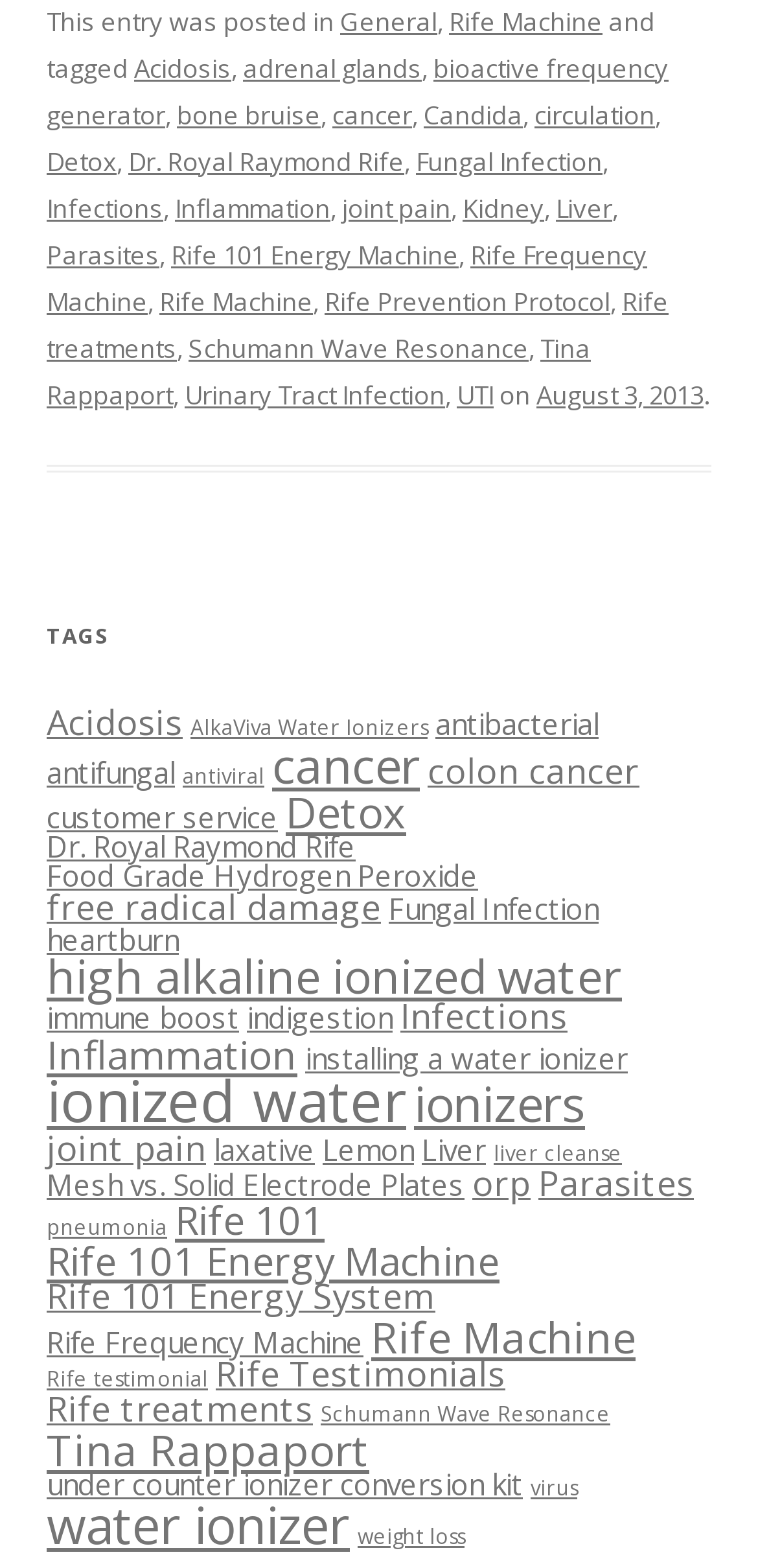What is the date of the post?
Kindly give a detailed and elaborate answer to the question.

The date of the post can be determined by looking at the text 'on August 3, 2013' at the end of the post.